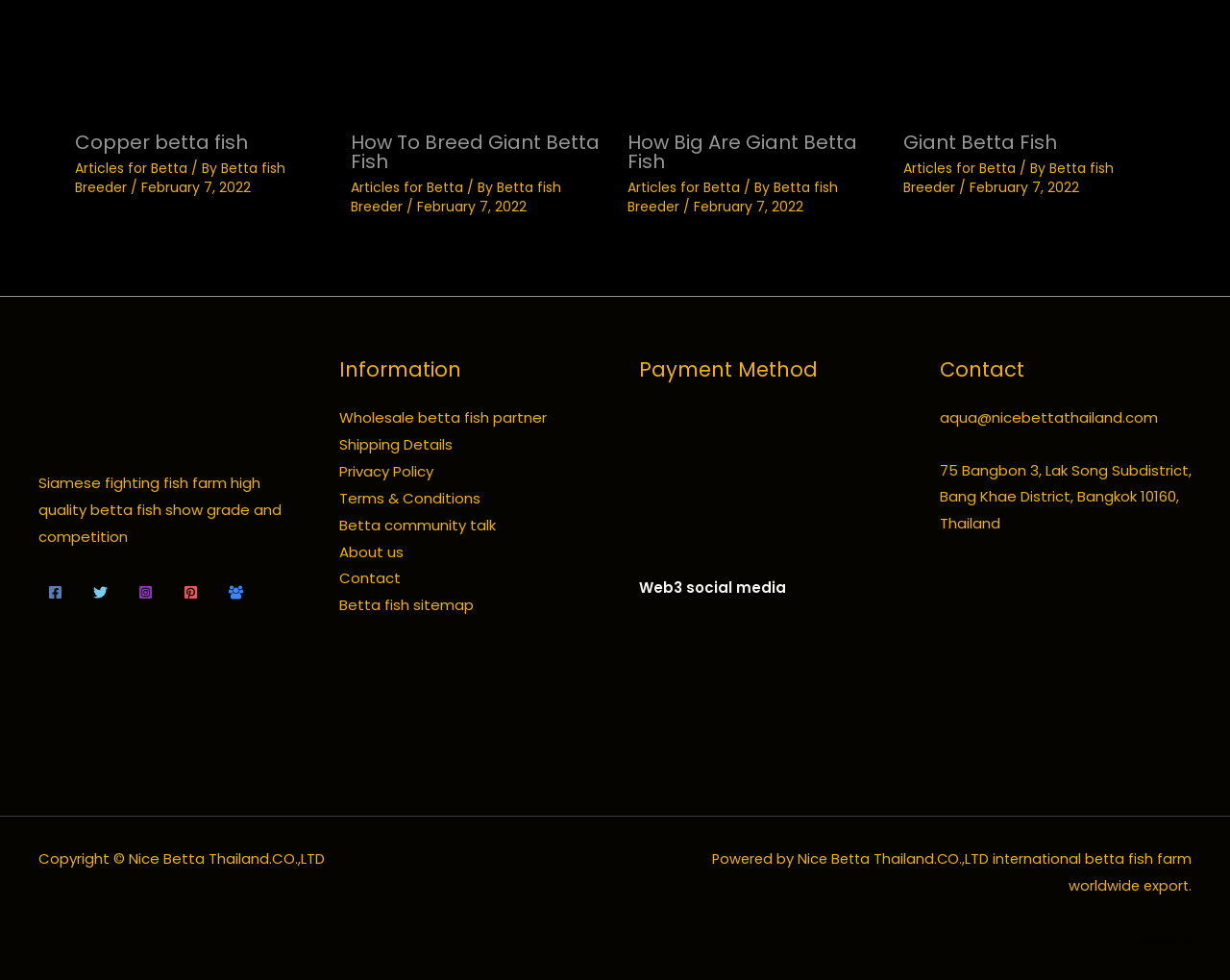Can you specify the bounding box coordinates of the area that needs to be clicked to fulfill the following instruction: "Click the 'SEARCH' link"?

None